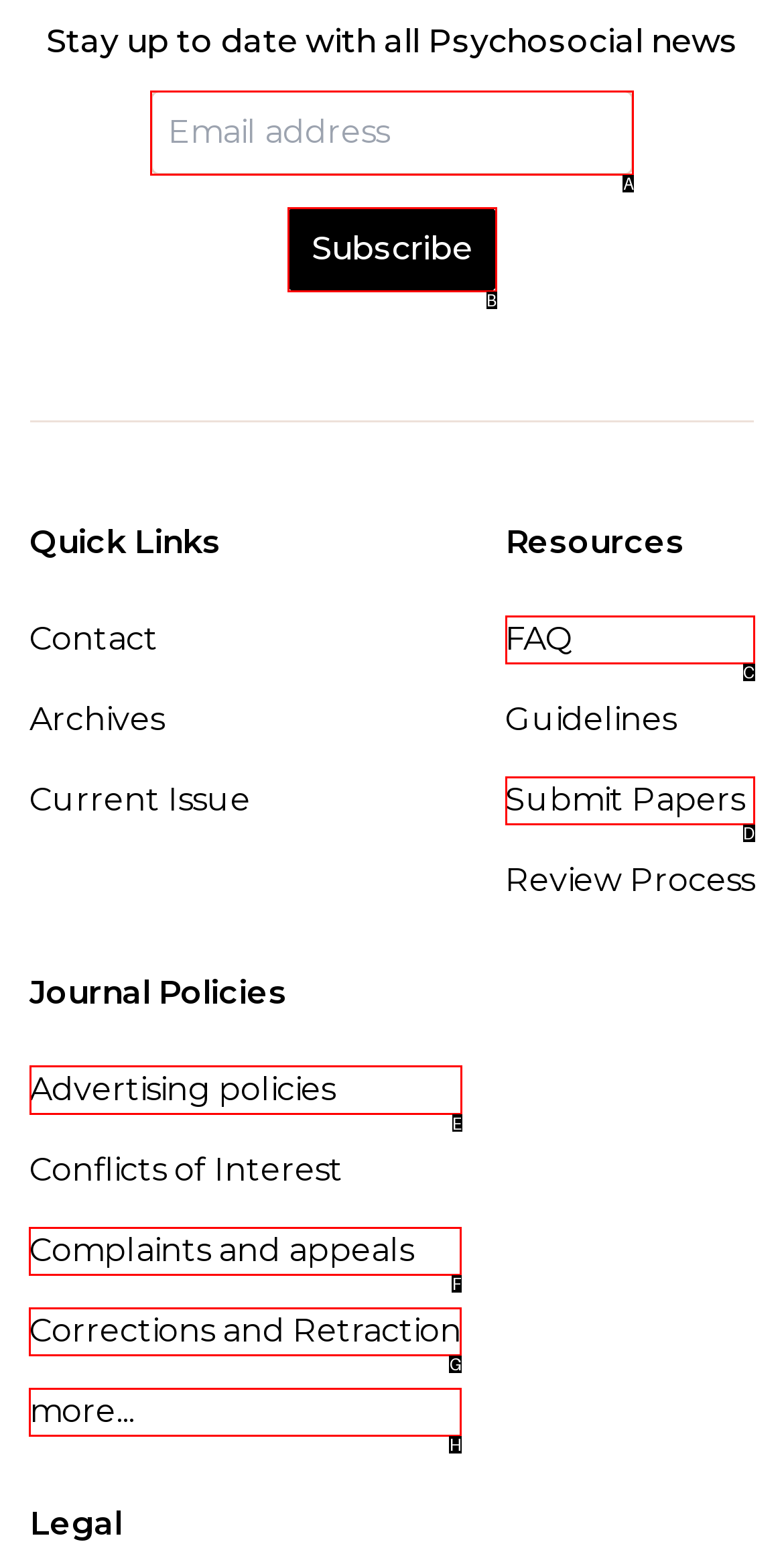Identify the letter of the option that should be selected to accomplish the following task: View Advertising policies. Provide the letter directly.

E